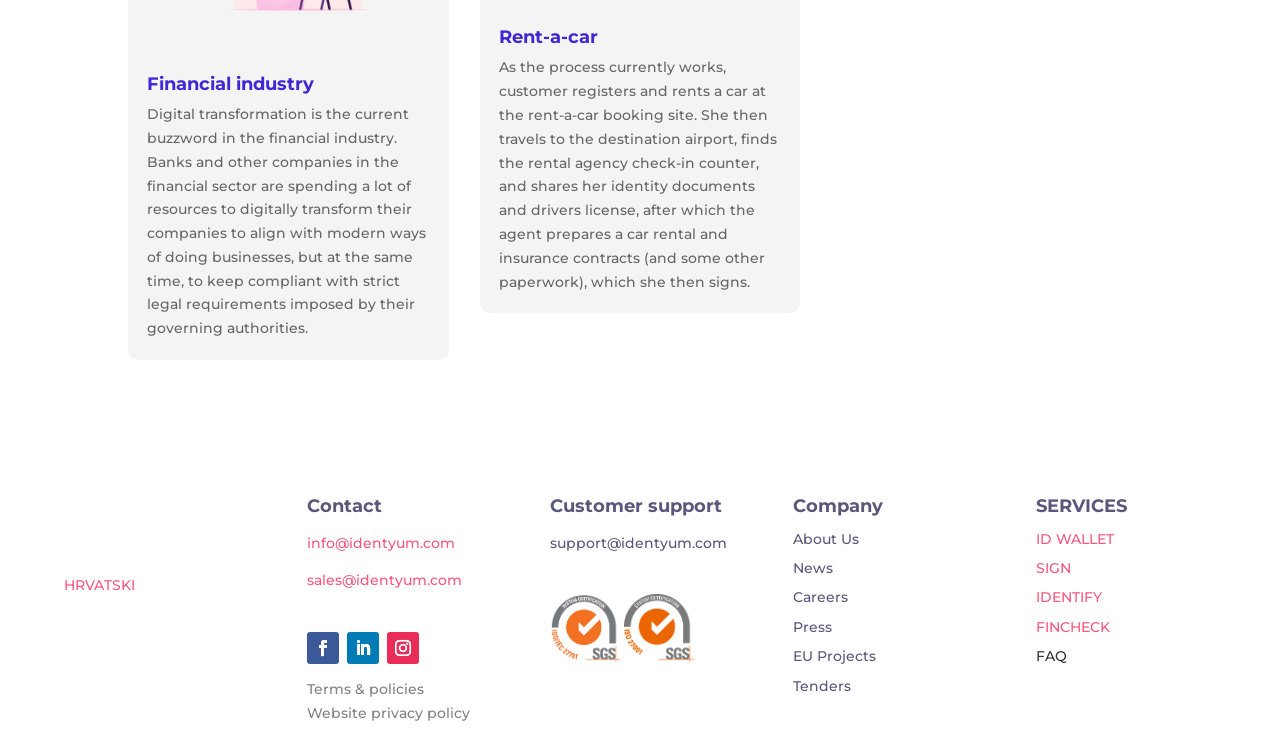Determine the bounding box coordinates of the clickable region to follow the instruction: "Get support".

[0.43, 0.729, 0.568, 0.754]